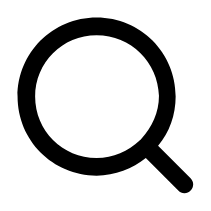Based on the image, please respond to the question with as much detail as possible:
What is the purpose of the magnifying glass icon?

The magnifying glass icon is designed to help users quickly and efficiently locate desired content within a digital interface, making it easier for them to find the information they need.